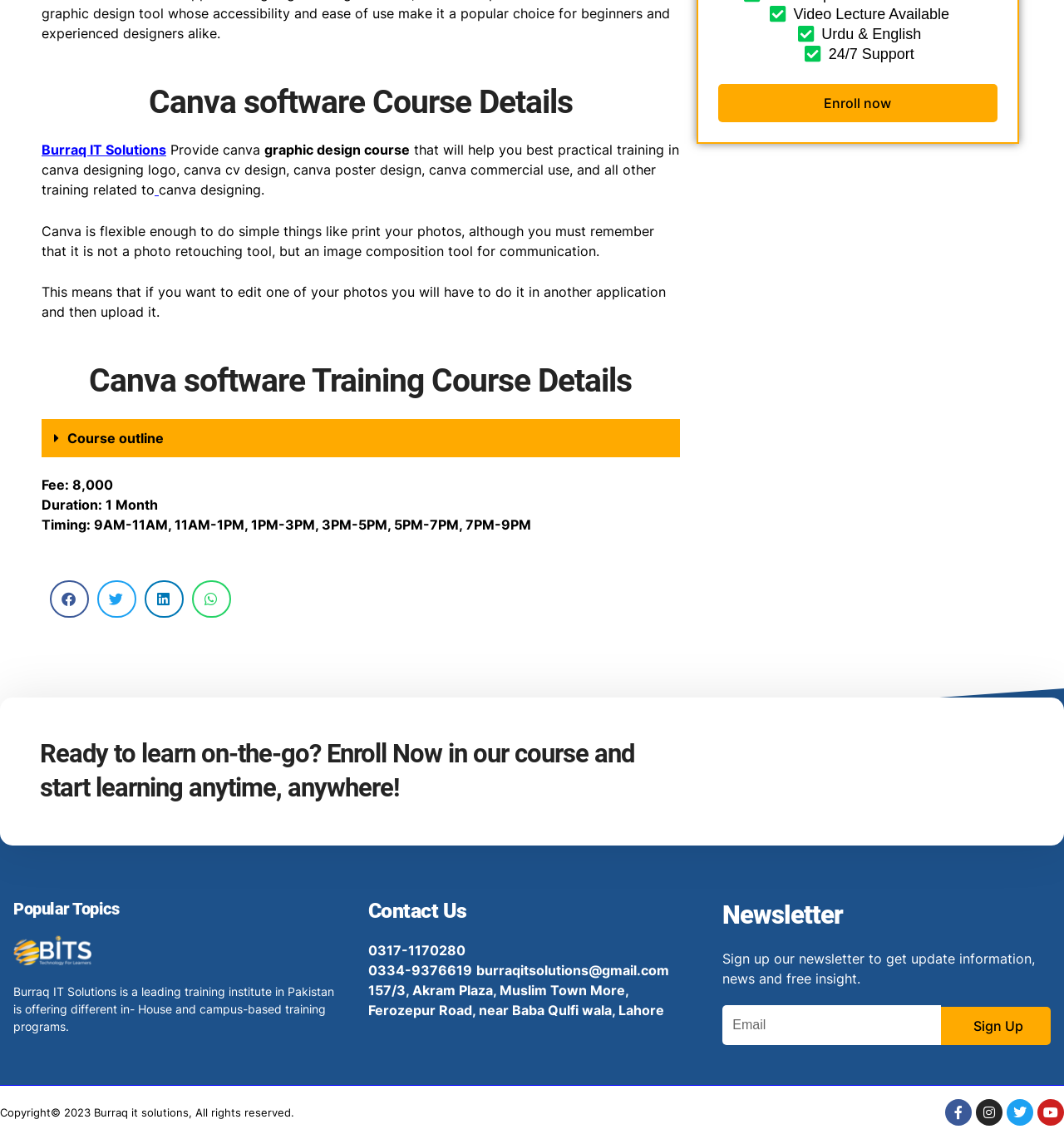Given the element description parent_node: Email name="form_fields[email]" placeholder="Email", predict the bounding box coordinates for the UI element in the webpage screenshot. The format should be (top-left x, top-left y, bottom-right x, bottom-right y), and the values should be between 0 and 1.

[0.679, 0.883, 0.885, 0.918]